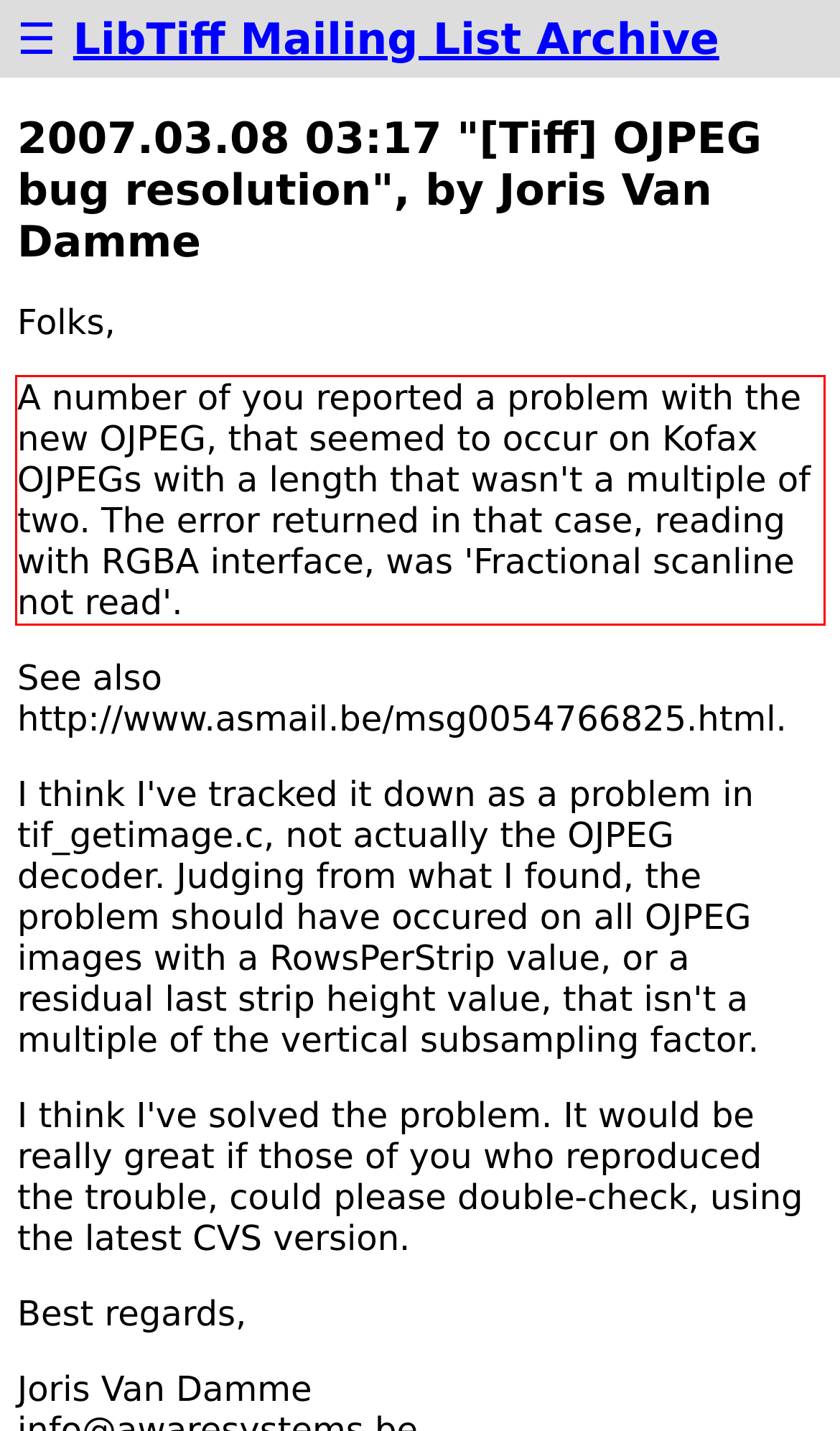Identify the text inside the red bounding box in the provided webpage screenshot and transcribe it.

A number of you reported a problem with the new OJPEG, that seemed to occur on Kofax OJPEGs with a length that wasn't a multiple of two. The error returned in that case, reading with RGBA interface, was 'Fractional scanline not read'.